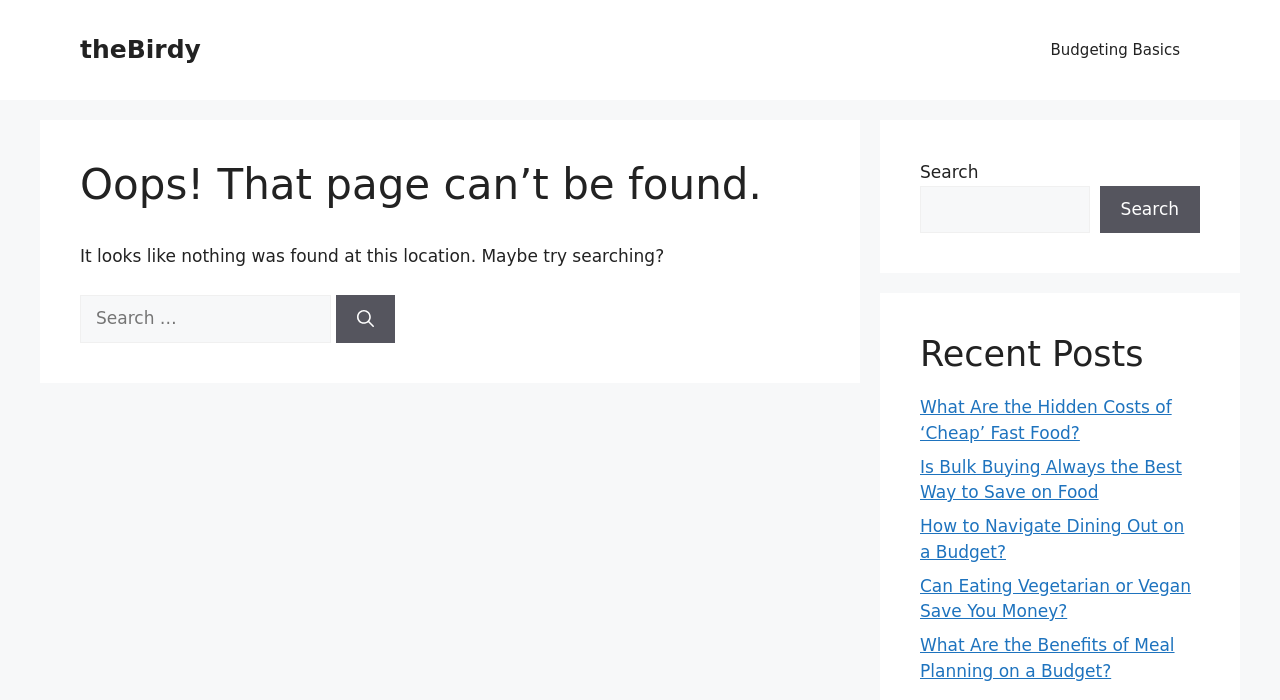Refer to the image and offer a detailed explanation in response to the question: What is the purpose of the search box?

The search box is located in the main content section of the page, and it allows users to search for specific content on the website. The search box is accompanied by a 'Search' button, which suggests that users can input keywords and click the button to find relevant results.